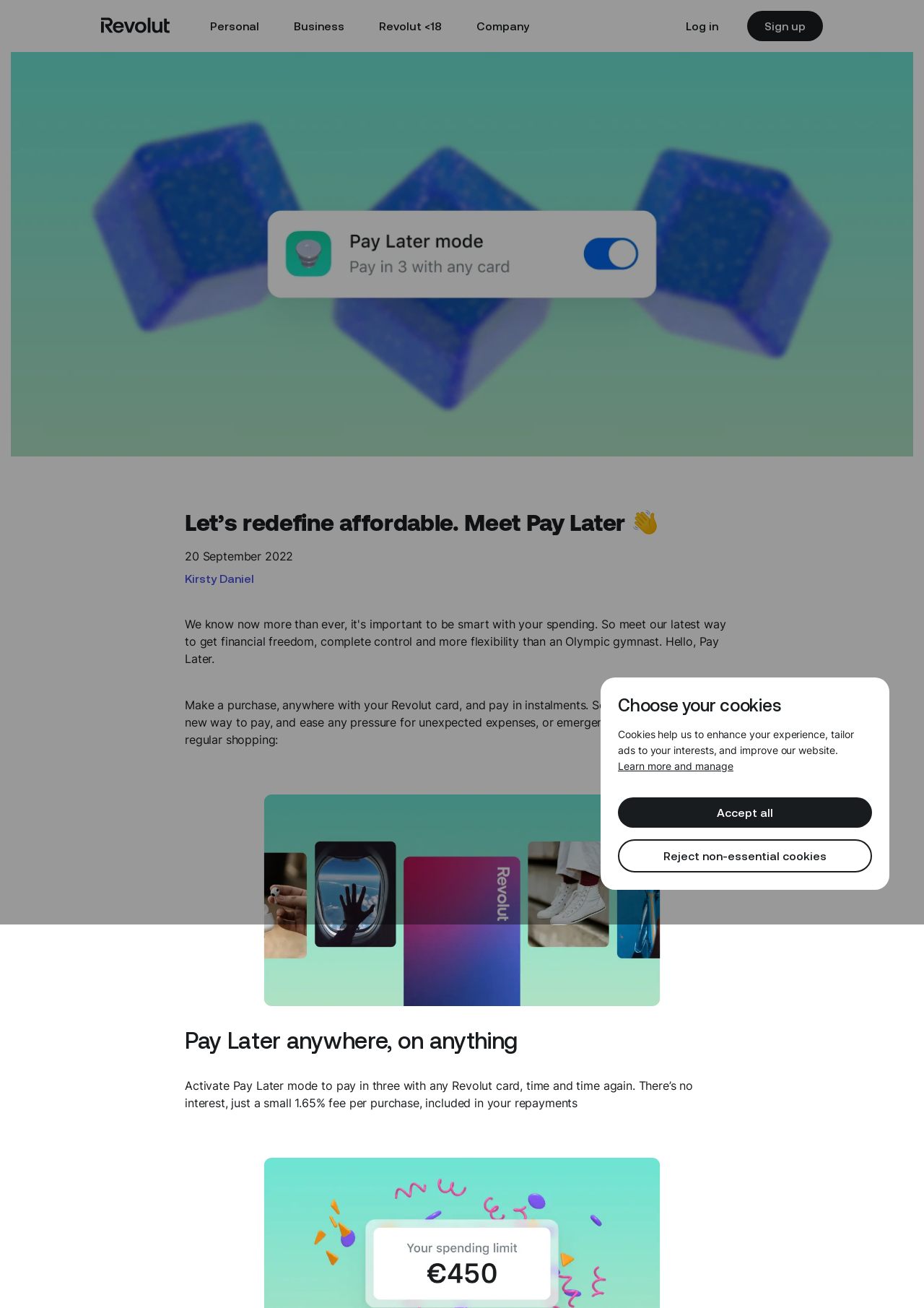Construct a comprehensive description capturing every detail on the webpage.

The webpage appears to be a blog post from Revolut, a financial services company, introducing their new feature called "Pay Later". At the top left corner, there is a link to the Revolut homepage, accompanied by the company's logo. 

Below the logo, there are four links: "Personal", "Business", "Revolut <18", and "Company", which are likely navigation links to different sections of the website. 

To the right of these links, there are two buttons: "Log in" and "Sign up", which allow users to access their accounts or create new ones.

The main content of the page starts with a heading that reads "Let’s redefine affordable. Meet Pay Later 👋", followed by the date "20 September 2022" and the author's name, "Kirsty Daniel". 

The main article is divided into sections, with headings such as "Pay Later anywhere, on anything" and paragraphs of text that explain the features and benefits of Pay Later. The text describes how users can make purchases and pay in instalments with their Revolut card, with no interest and a small fee per purchase.

At the bottom of the page, there is a dialog box titled "Choose your cookies" that allows users to manage their cookie preferences. The dialog box contains a heading, a brief description of how cookies are used, and three buttons: "Learn more and manage", "Accept all", and "Reject non-essential cookies".